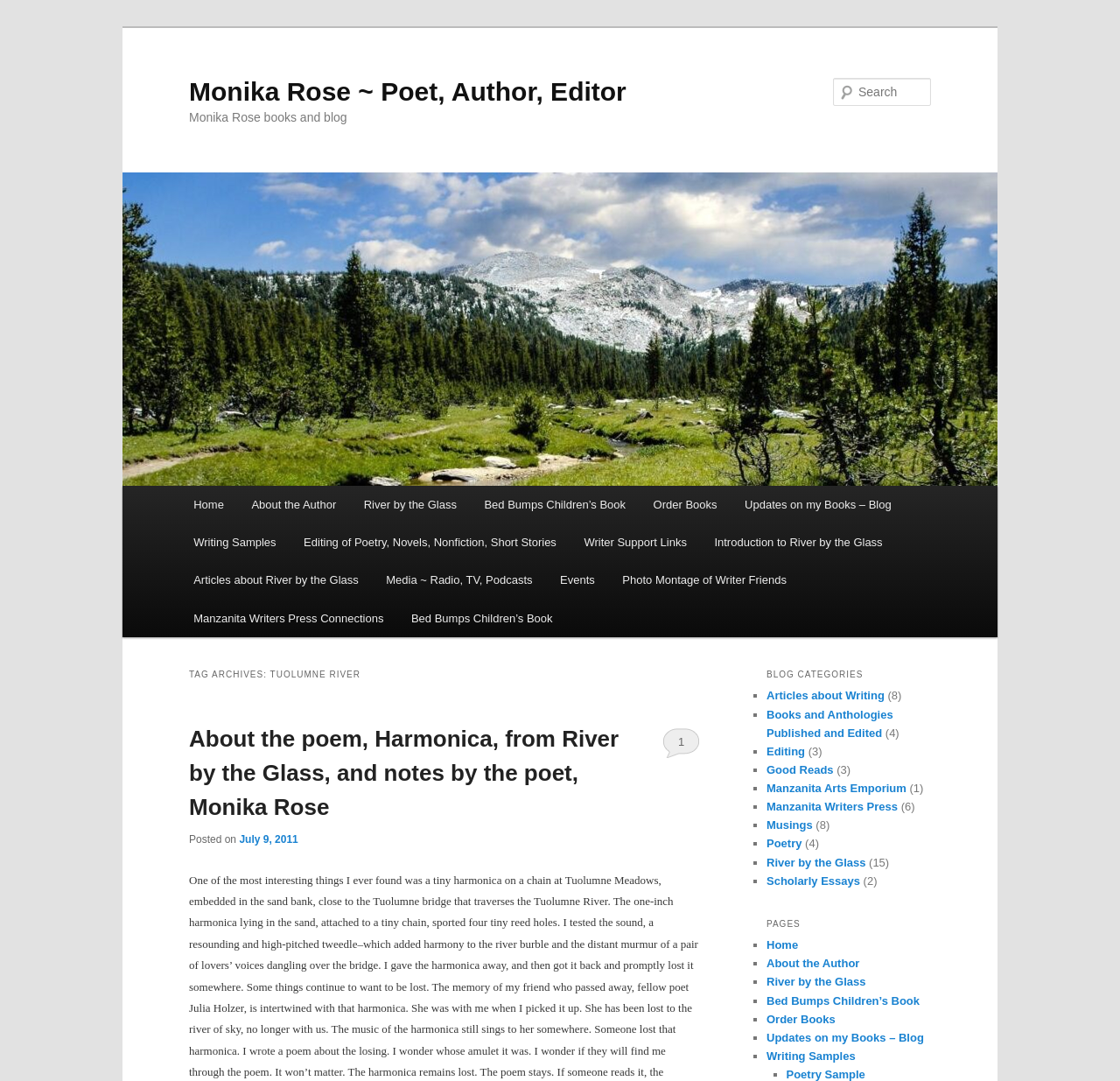Please respond to the question using a single word or phrase:
What is the title of the book?

River by the Glass